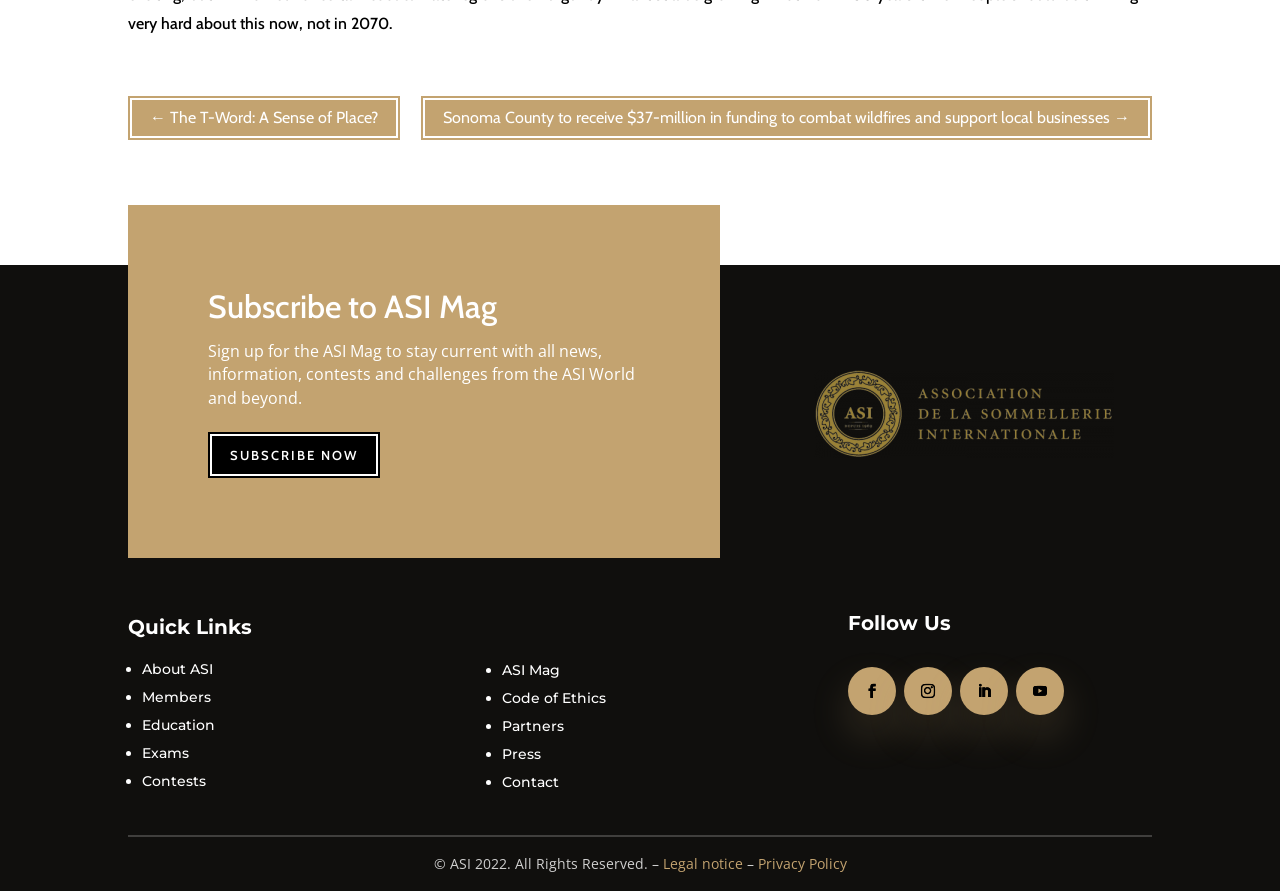Using the description "Prince William", predict the bounding box of the relevant HTML element.

None